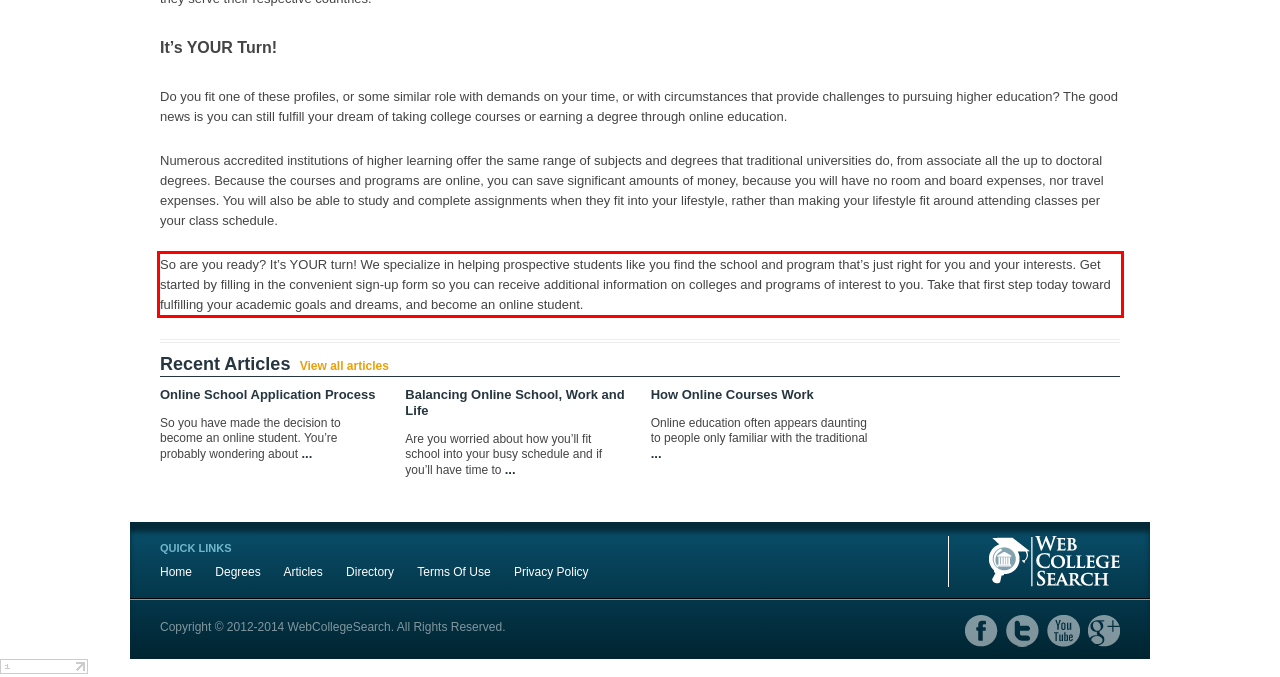Please identify the text within the red rectangular bounding box in the provided webpage screenshot.

So are you ready? It’s YOUR turn! We specialize in helping prospective students like you find the school and program that’s just right for you and your interests. Get started by filling in the convenient sign-up form so you can receive additional information on colleges and programs of interest to you. Take that first step today toward fulfilling your academic goals and dreams, and become an online student.